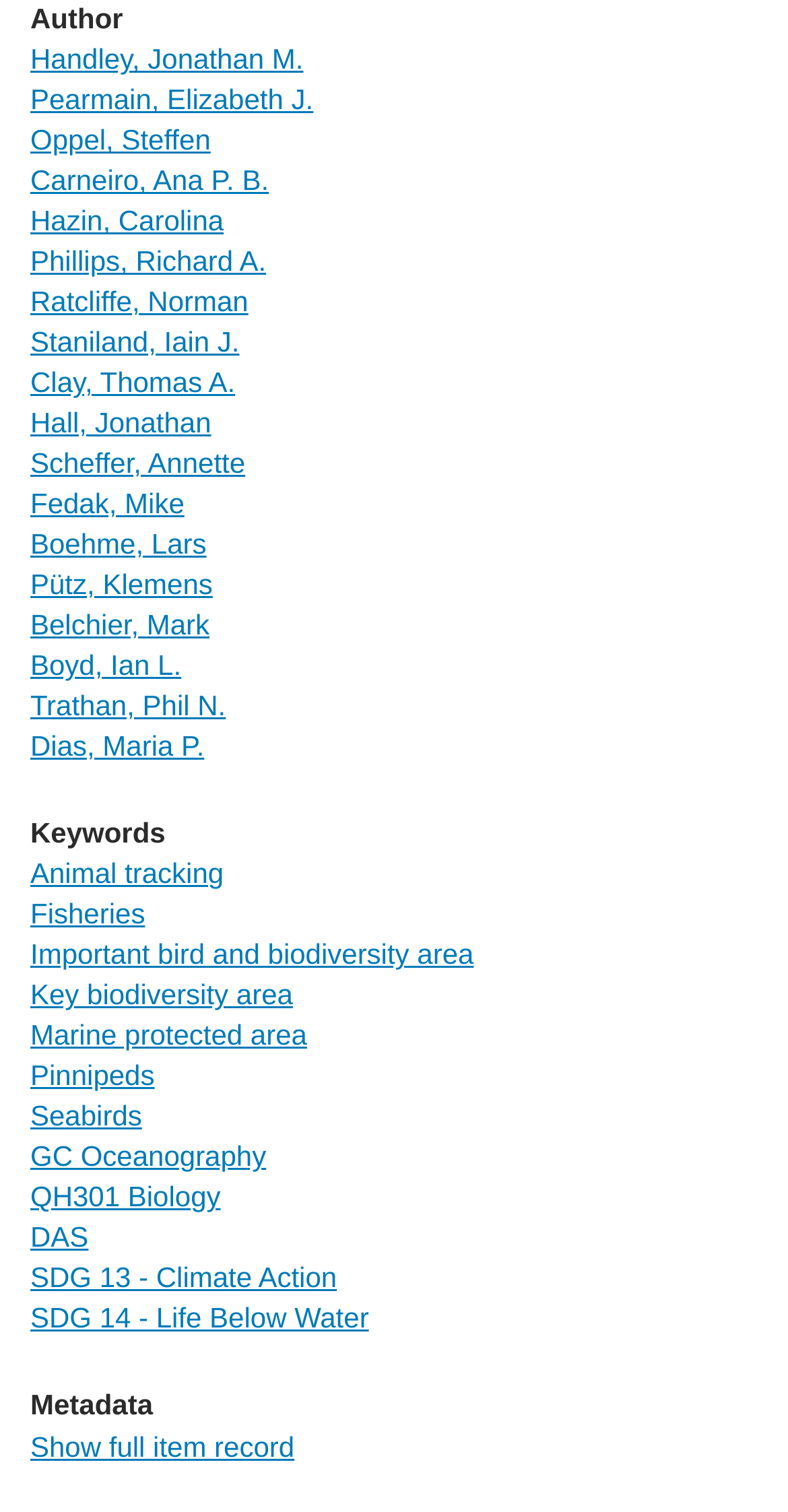Determine the bounding box coordinates for the element that should be clicked to follow this instruction: "View author information". The coordinates should be given as four float numbers between 0 and 1, in the format [left, top, right, bottom].

[0.038, 0.029, 0.385, 0.05]